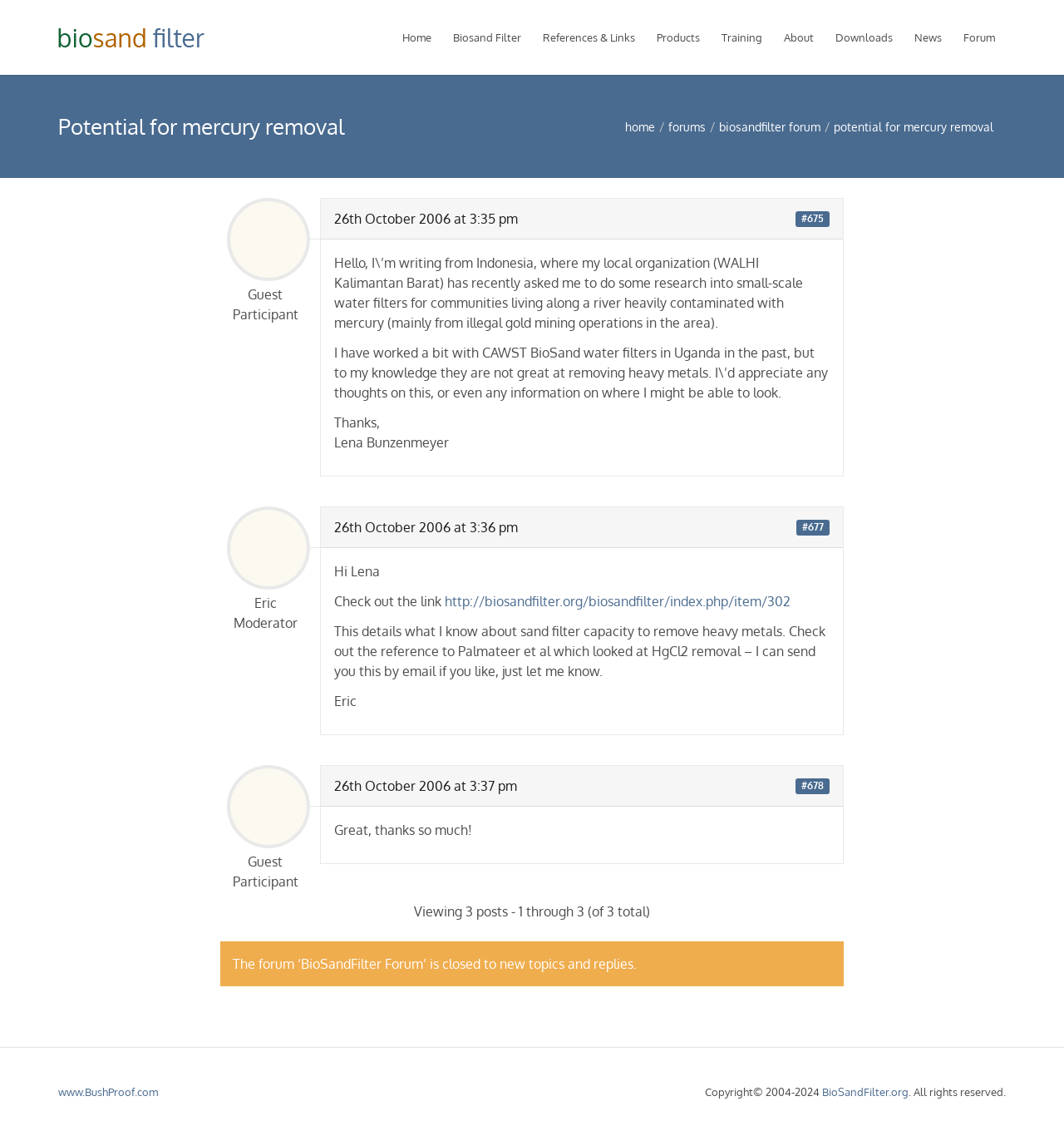Look at the image and write a detailed answer to the question: 
How many posts are being viewed on this webpage?

The webpage is viewing 3 posts, as indicated by the text 'Viewing 3 posts - 1 through 3 (of 3 total)' at the bottom of the page.